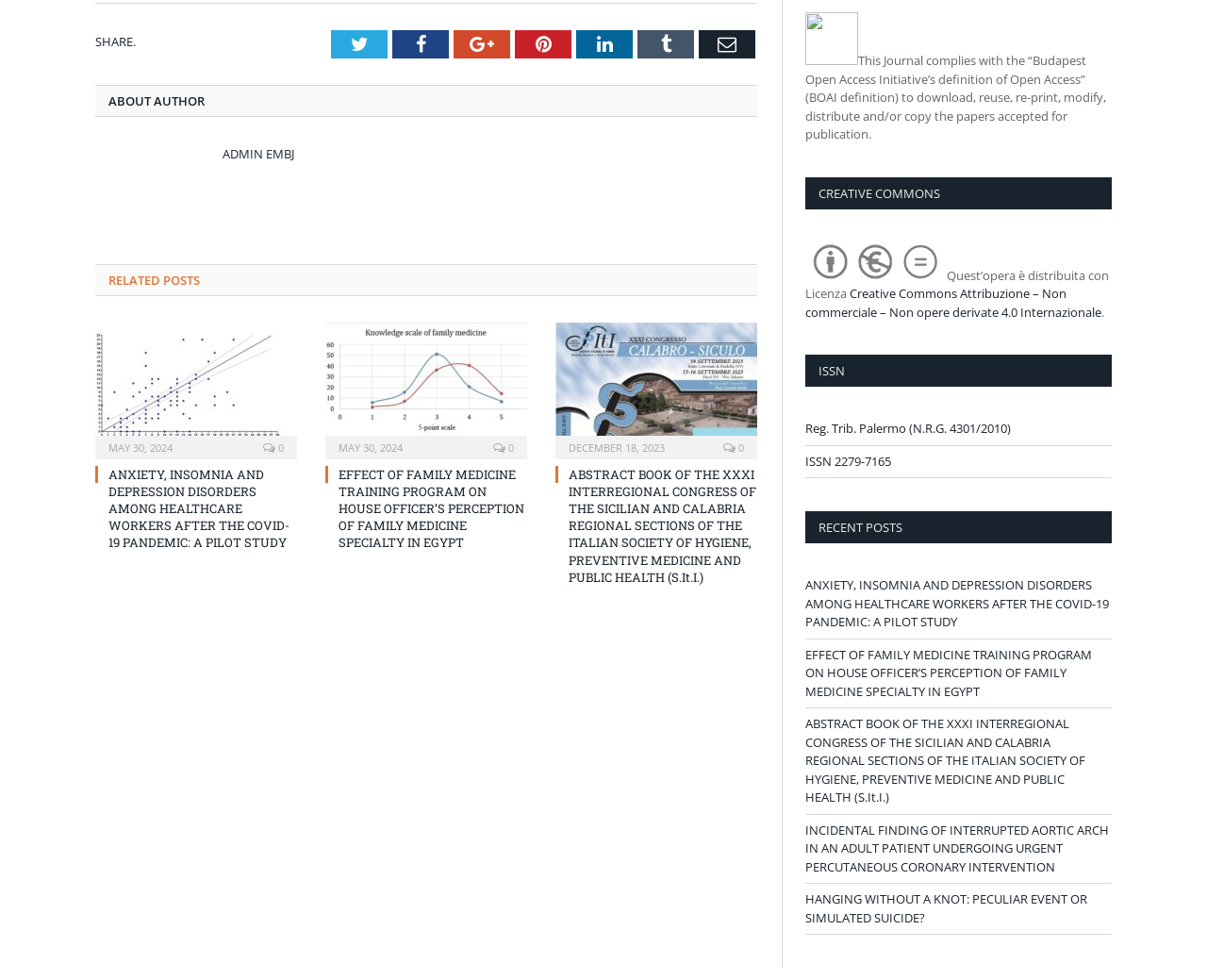Give the bounding box coordinates for this UI element: "Reg. Trib. Palermo (N.R.G. 4301/2010)". The coordinates should be four float numbers between 0 and 1, arranged as [left, top, right, bottom].

[0.667, 0.428, 0.838, 0.446]